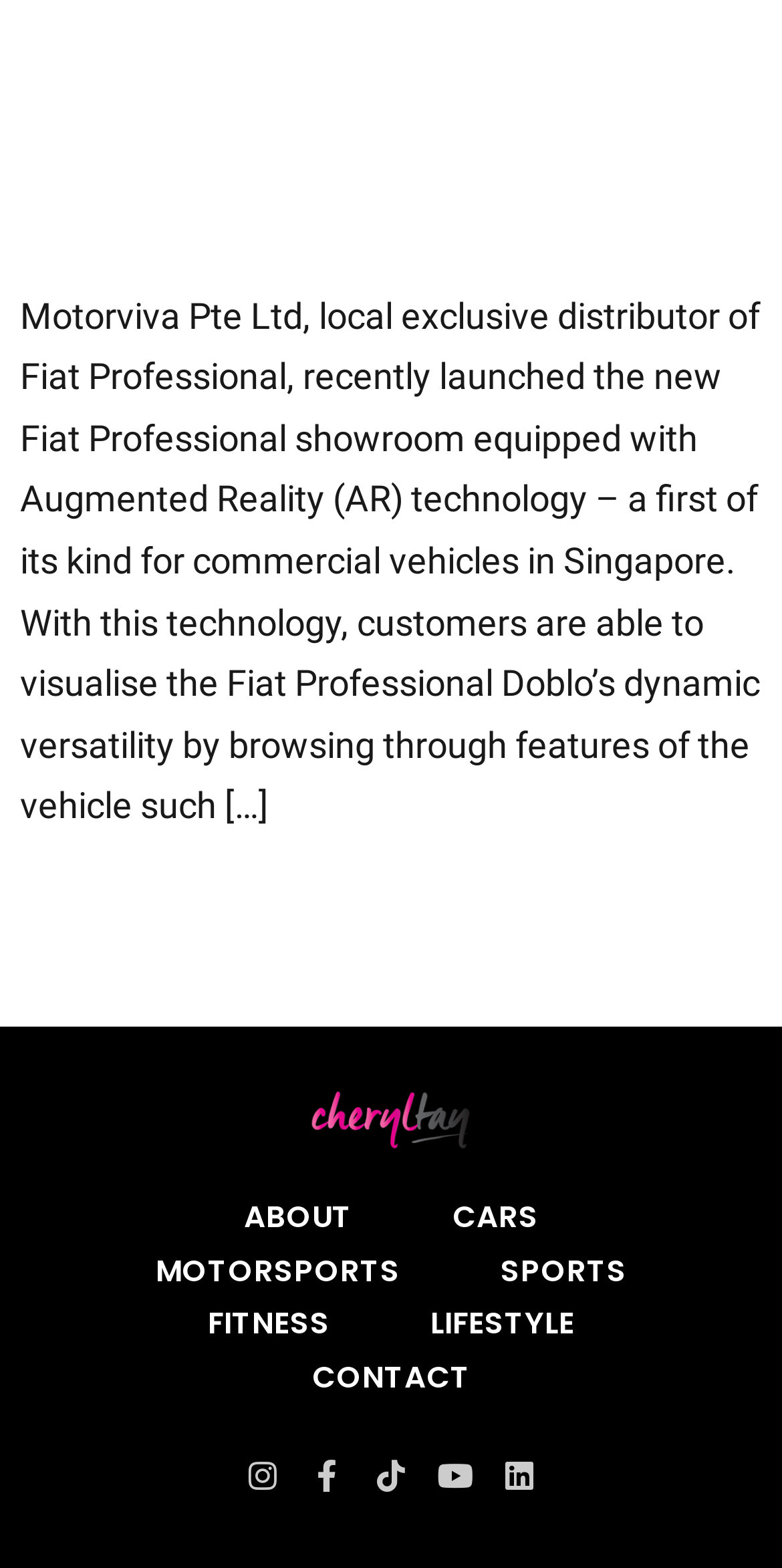What is the technology used in the new showroom?
Answer the question with a detailed explanation, including all necessary information.

The technology used in the new showroom is Augmented Reality (AR), which is mentioned in the StaticText element with the text 'Motorviva Pte Ltd, local exclusive distributor of Fiat Professional, recently launched the new Fiat Professional showroom equipped with Augmented Reality (AR) technology – a first of its kind for commercial vehicles in Singapore.'